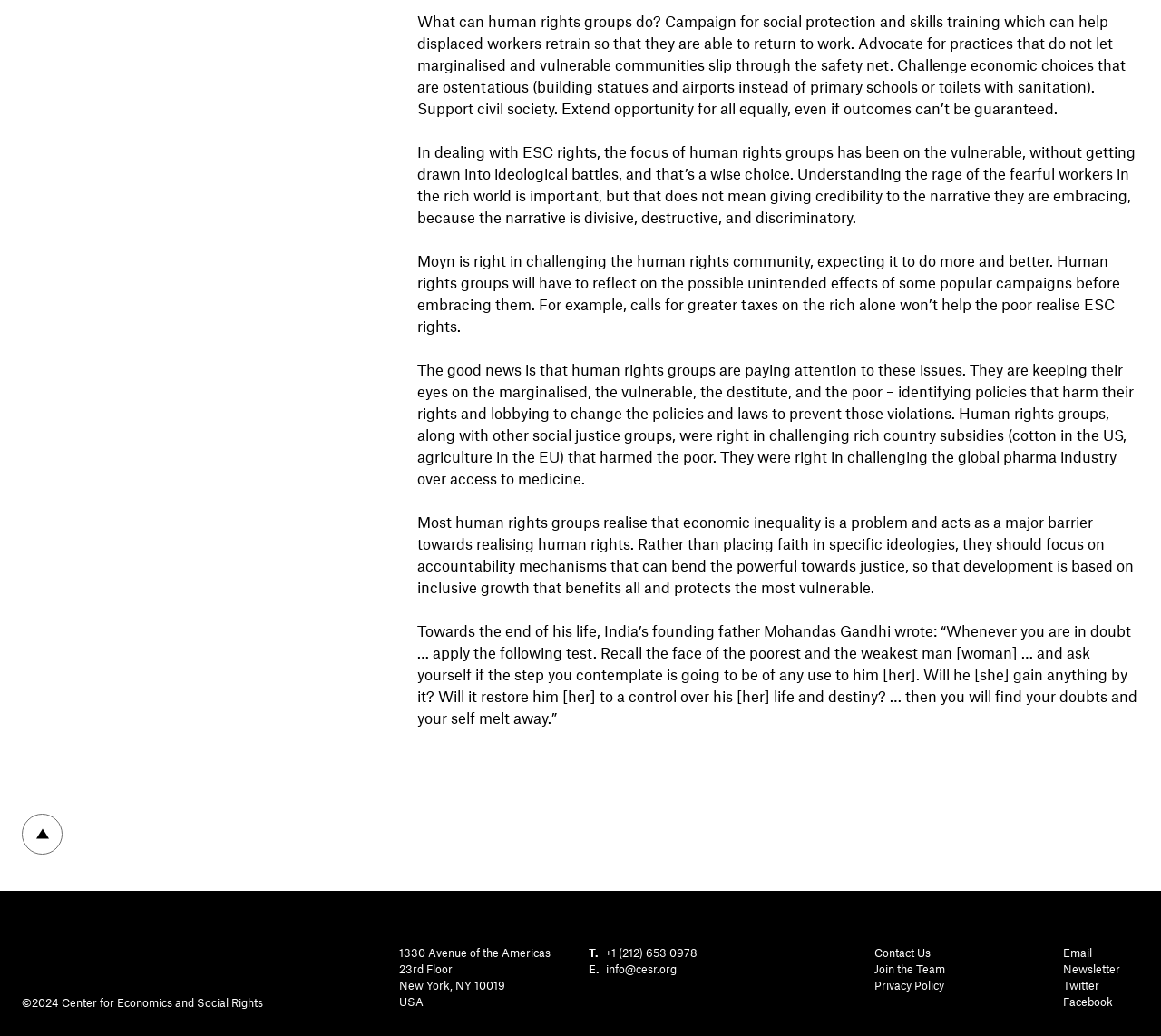By analyzing the image, answer the following question with a detailed response: What is the email address of the Center for Economics and Social Rights?

I found the email address by looking at the description list detail element that contains a link with the email address, which is located next to the 'E.' label.